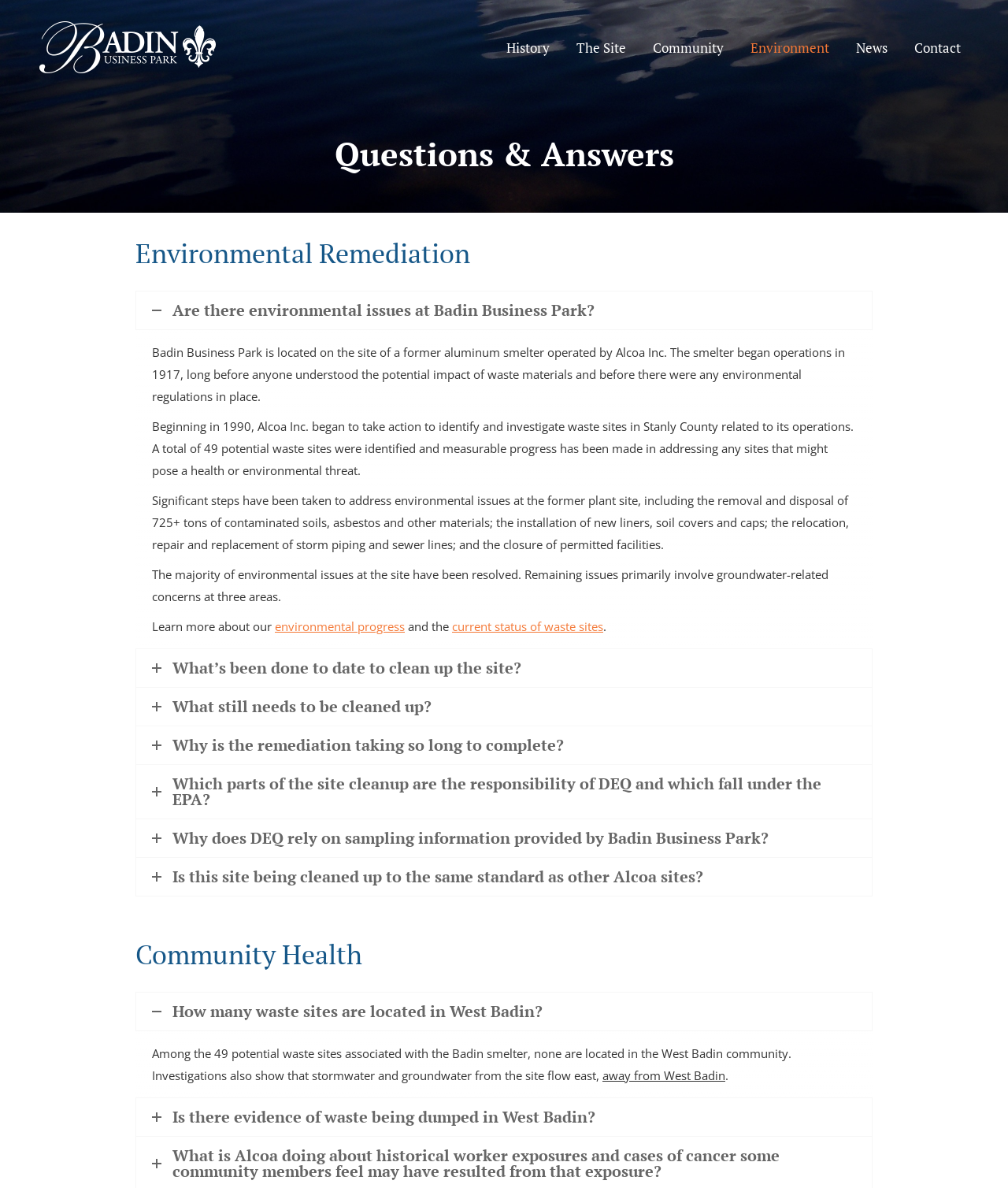Please specify the bounding box coordinates in the format (top-left x, top-left y, bottom-right x, bottom-right y), with all values as floating point numbers between 0 and 1. Identify the bounding box of the UI element described by: Community

[0.64, 0.03, 0.726, 0.05]